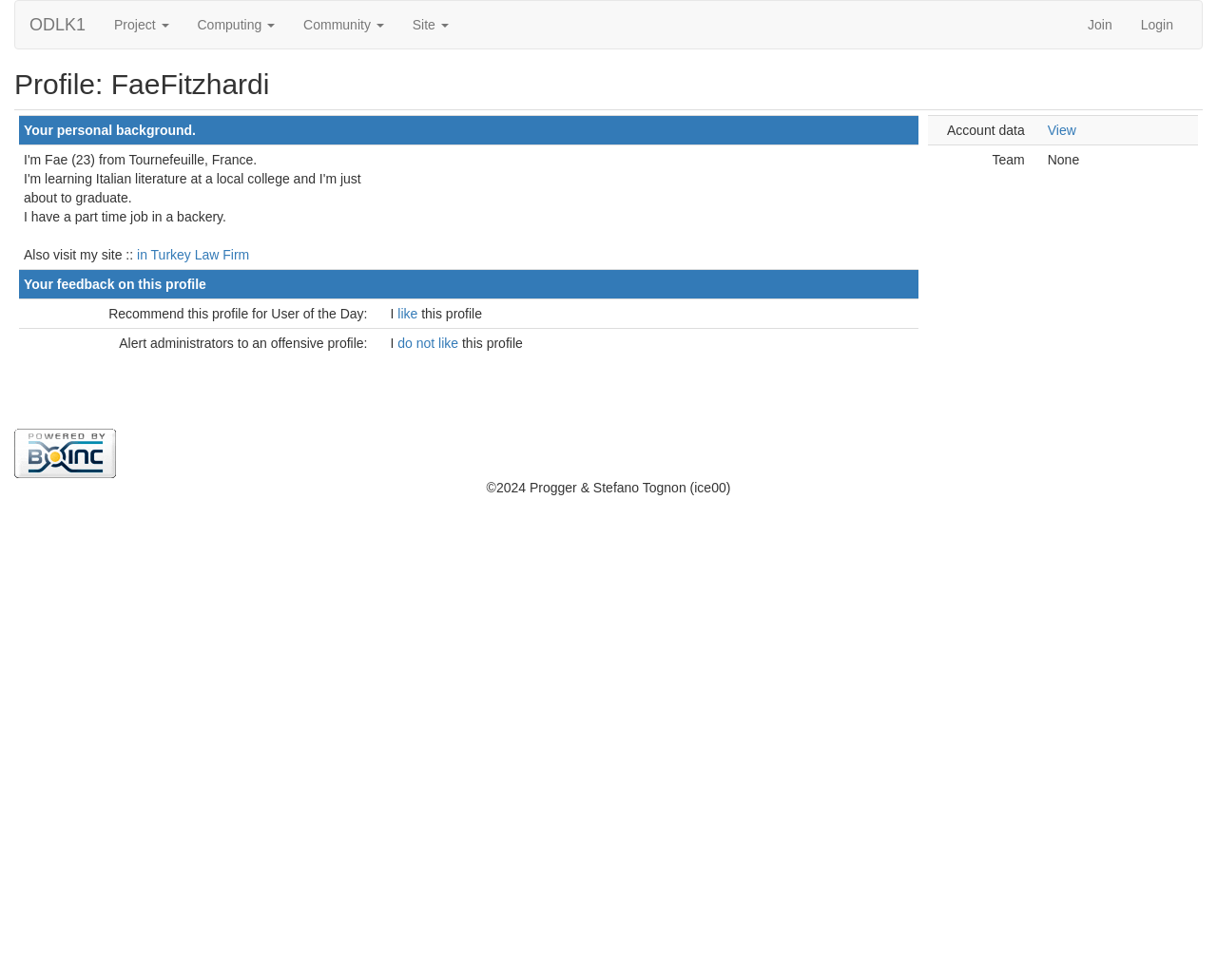Describe all the key features and sections of the webpage thoroughly.

This webpage is a personal profile page for FaeFitzhardi. At the top, there is a row of links including "ODLK1", "Project", "Computing", "Community", "Site", "Join", and "Login". Below this row, there is a heading that displays the profile name "Profile: FaeFitzhardi".

The main content of the page is divided into two sections. The left section contains a table with the user's personal background information. The table has three rows, with the first row displaying a column header "Your personal background." The second row contains a grid cell with a brief description of the user, including their name, age, location, and interests. The description also includes a link to a site in Turkey Law Firm. The third row has two column headers, "Your feedback on this profile" and "Recommend this profile for User of the Day:", with options to like or report the profile.

The right section of the page contains another table with account data information. The table has two rows, with the first row displaying a grid cell with the label "Account data" and a "View" link. The second row displays a grid cell with the label "Team" and a value of "None".

At the bottom of the page, there is a link "Powered by BOINC" with an accompanying image, and a copyright notice "©2024 Progger & Stefano Tognon (ice00)".